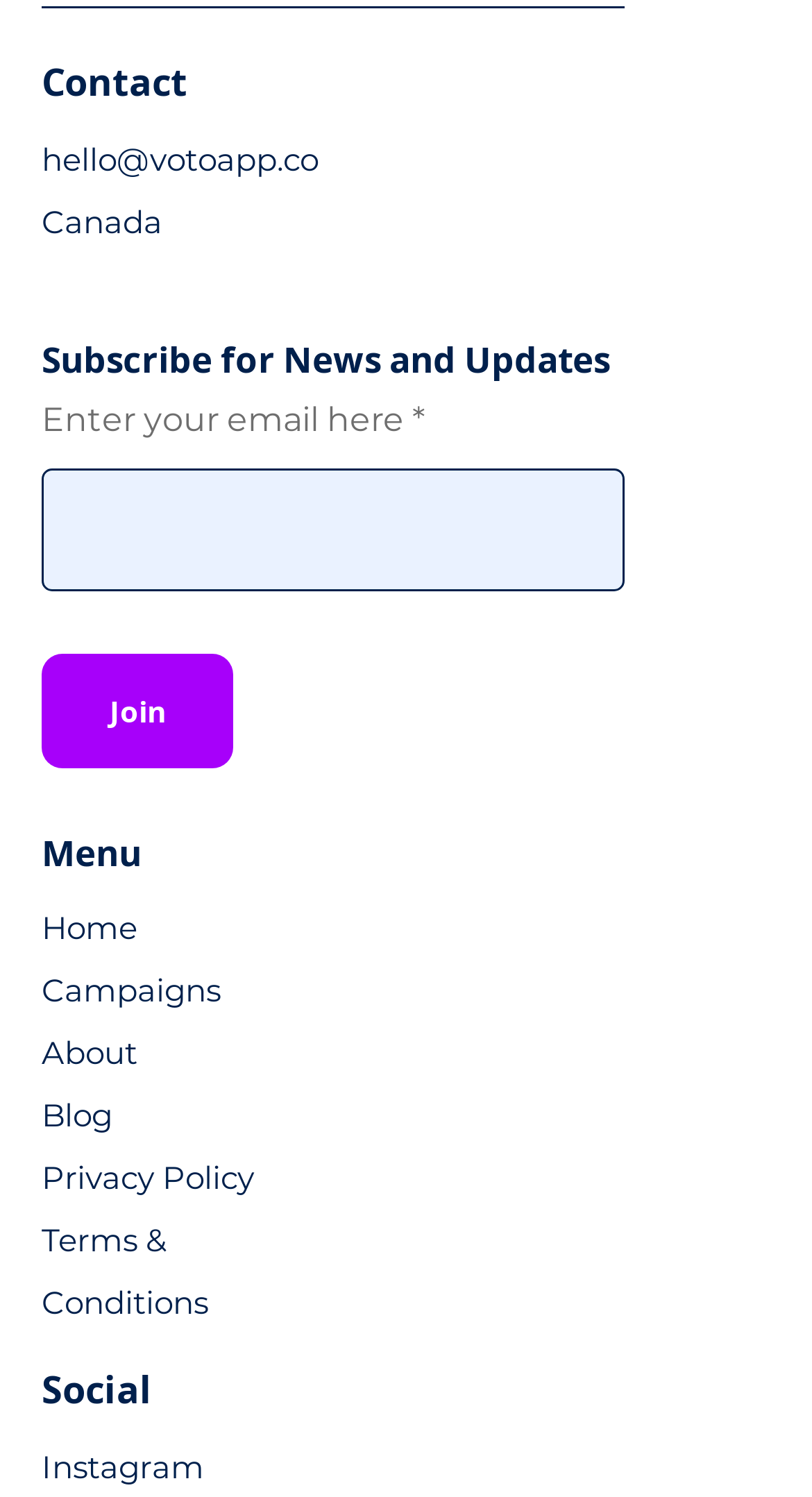What is the purpose of the textbox?
Refer to the image and provide a one-word or short phrase answer.

Enter email